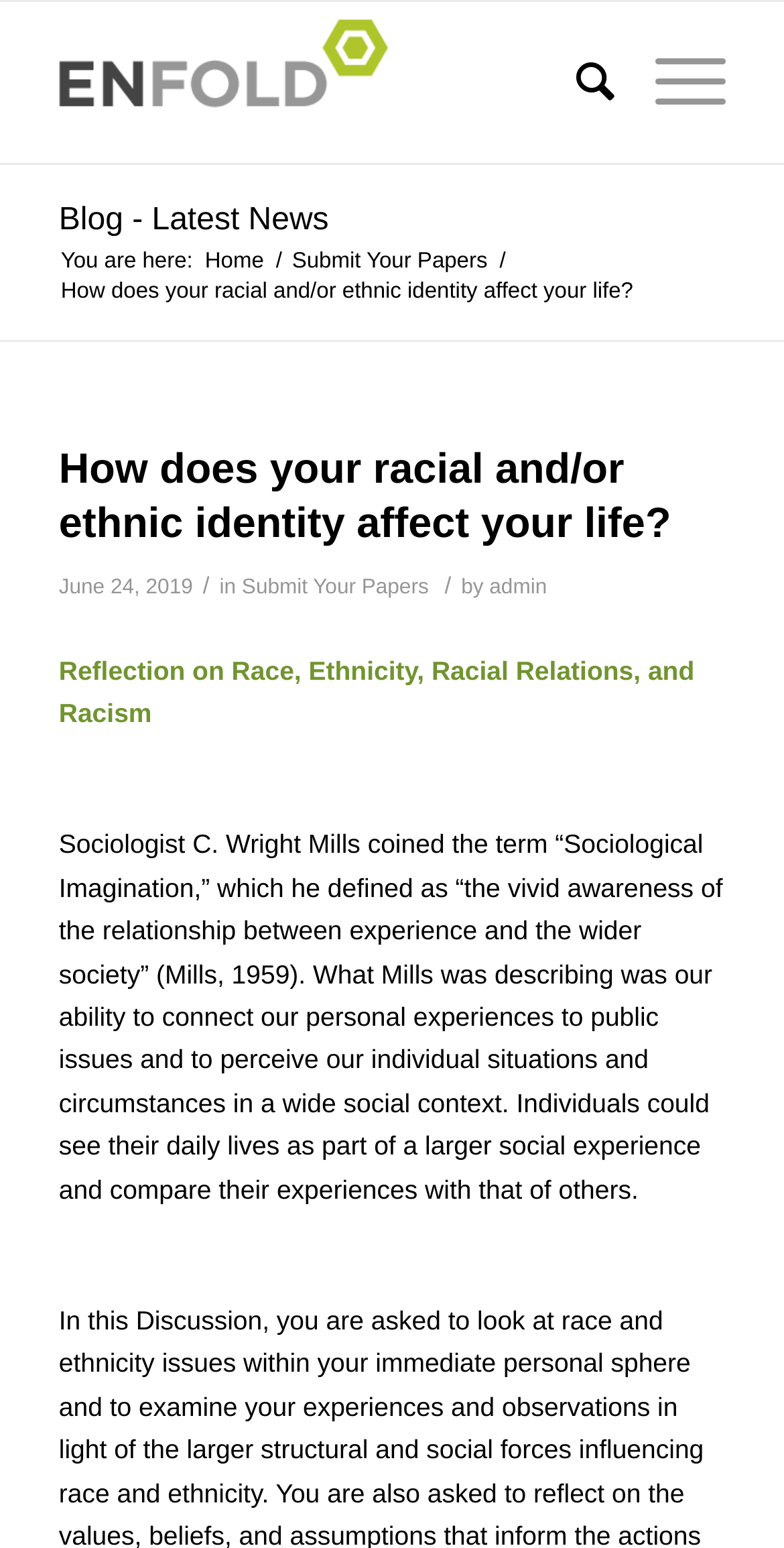Generate a comprehensive description of the webpage content.

This webpage appears to be a blog post or article discussing the impact of racial and ethnic identity on one's life. At the top of the page, there is a navigation menu with links to "Search", "Menu", "Blog - Latest News", "Home", and "Submit Your Papers". Below the navigation menu, there is a breadcrumb trail indicating the current page's location, with links to "Home" and the current page's title.

The main content of the page is a blog post titled "How does your racial and/or ethnic identity affect your life?", which is also the title of the webpage. The post is dated June 24, 2019, and is attributed to an author named "admin". The post begins with a reflection on race, ethnicity, racial relations, and racism, and then delves into a discussion of the concept of "Sociological Imagination" coined by sociologist C. Wright Mills. The text explores how individuals can connect their personal experiences to public issues and perceive their individual situations in a wider social context.

There are no images on the page, but there are several links and text elements that provide context and navigation. The overall layout is organized, with clear headings and concise text.